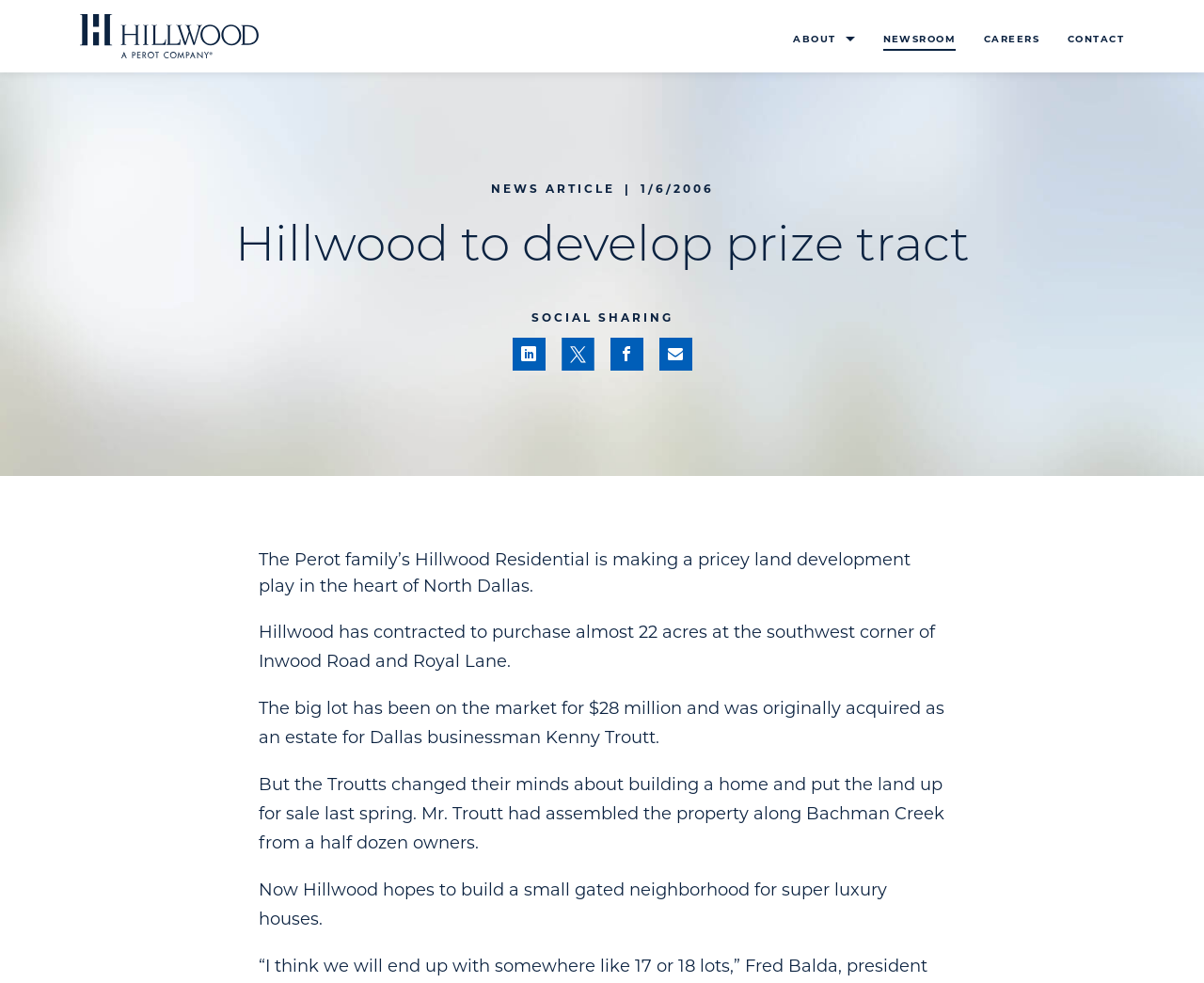Identify the bounding box coordinates of the clickable region necessary to fulfill the following instruction: "Read NEWSROOM page". The bounding box coordinates should be four float numbers between 0 and 1, i.e., [left, top, right, bottom].

[0.733, 0.029, 0.794, 0.054]